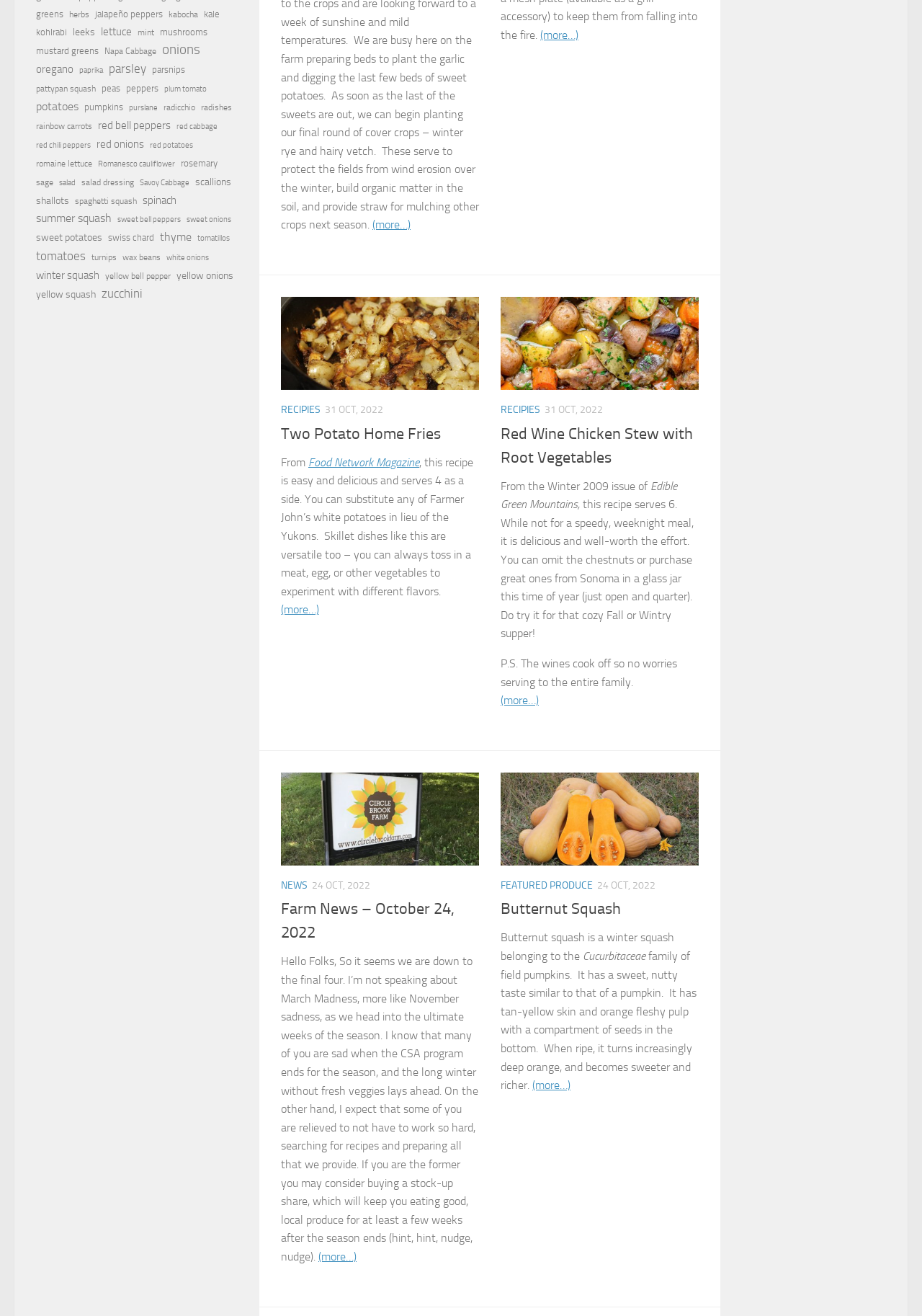Predict the bounding box of the UI element based on the description: "rainbow carrots". The coordinates should be four float numbers between 0 and 1, formatted as [left, top, right, bottom].

[0.039, 0.089, 0.1, 0.102]